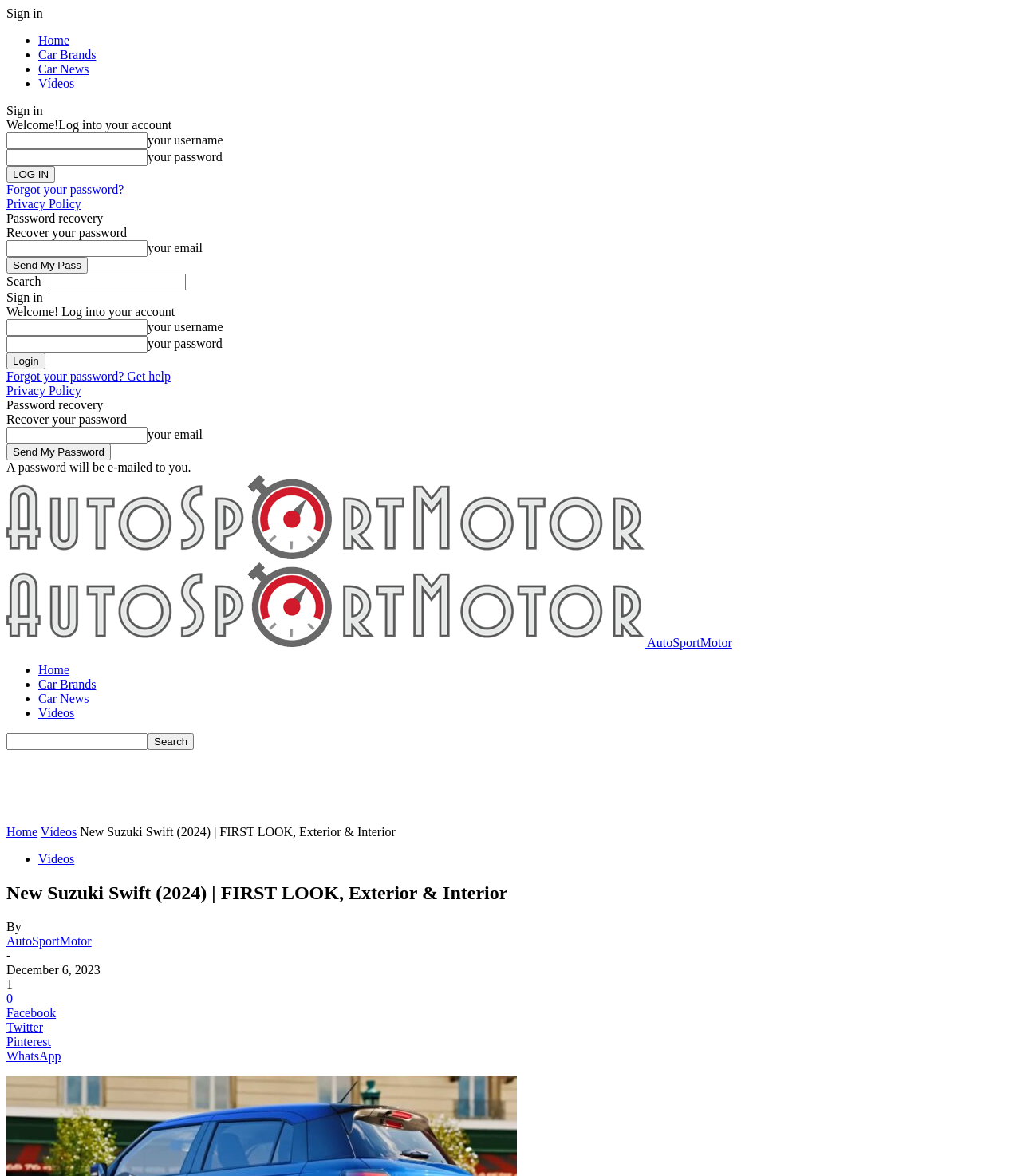Please identify the primary heading on the webpage and return its text.

New Suzuki Swift (2024) | FIRST LOOK, Exterior & Interior